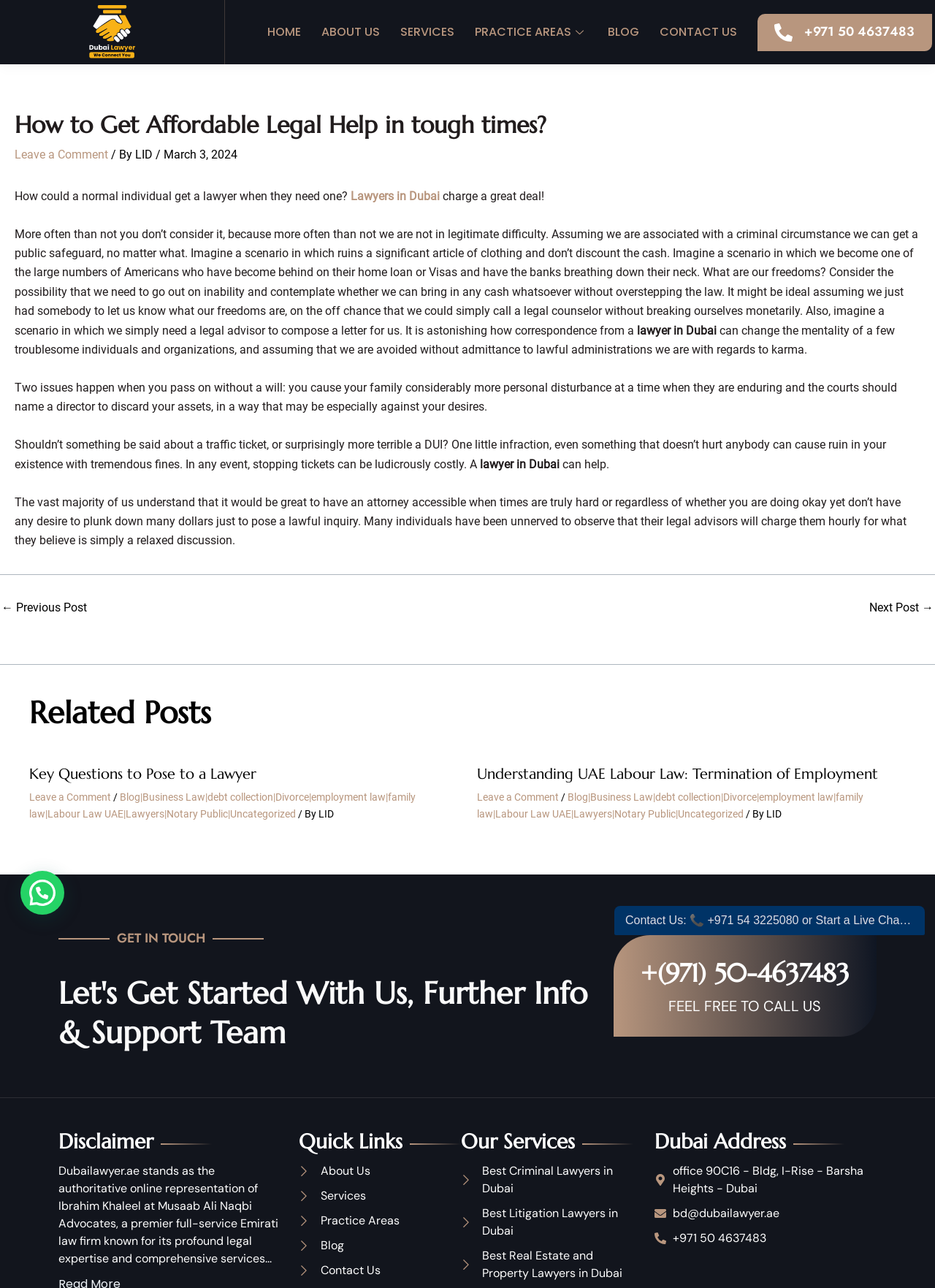Respond with a single word or short phrase to the following question: 
What is the topic of the main article?

Affordable legal help